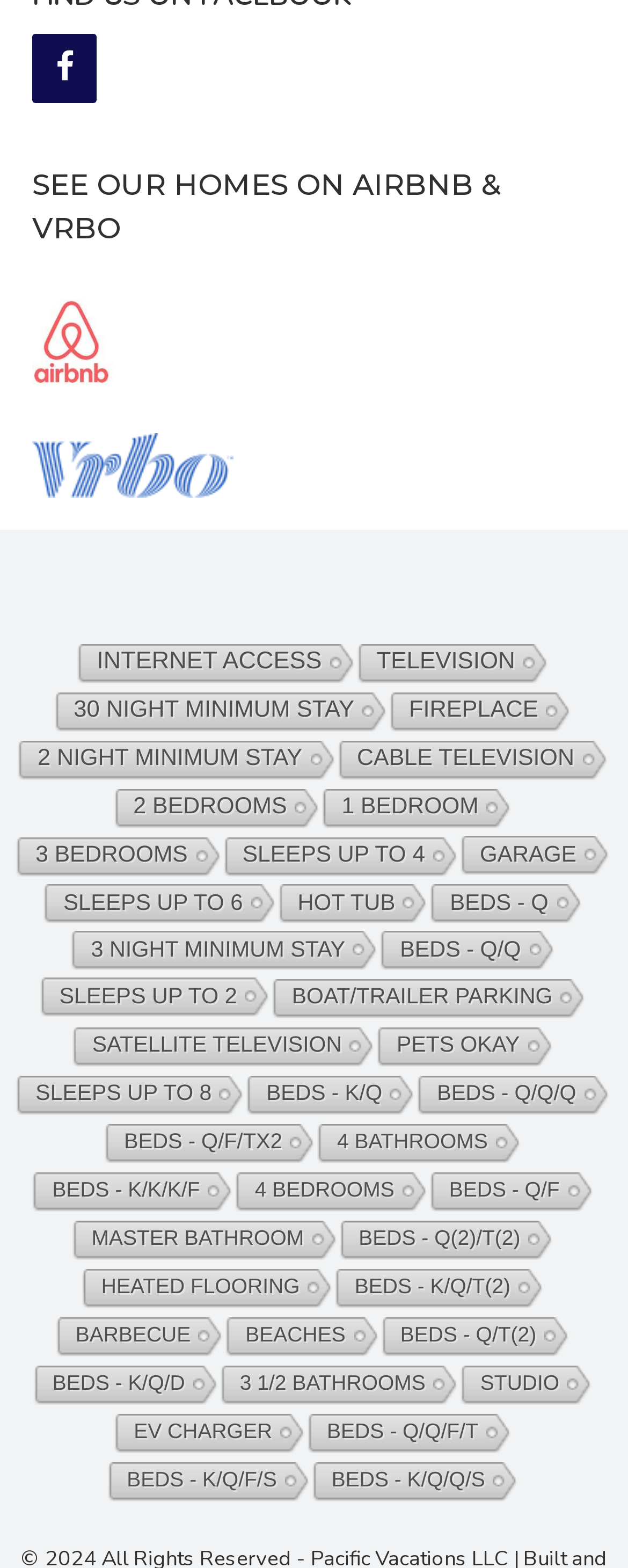What is the minimum stay requirement for some rentals?
From the details in the image, provide a complete and detailed answer to the question.

I noticed a link with the text '30 Night Minimum Stay' which indicates that some rentals have a minimum stay requirement of 30 nights.